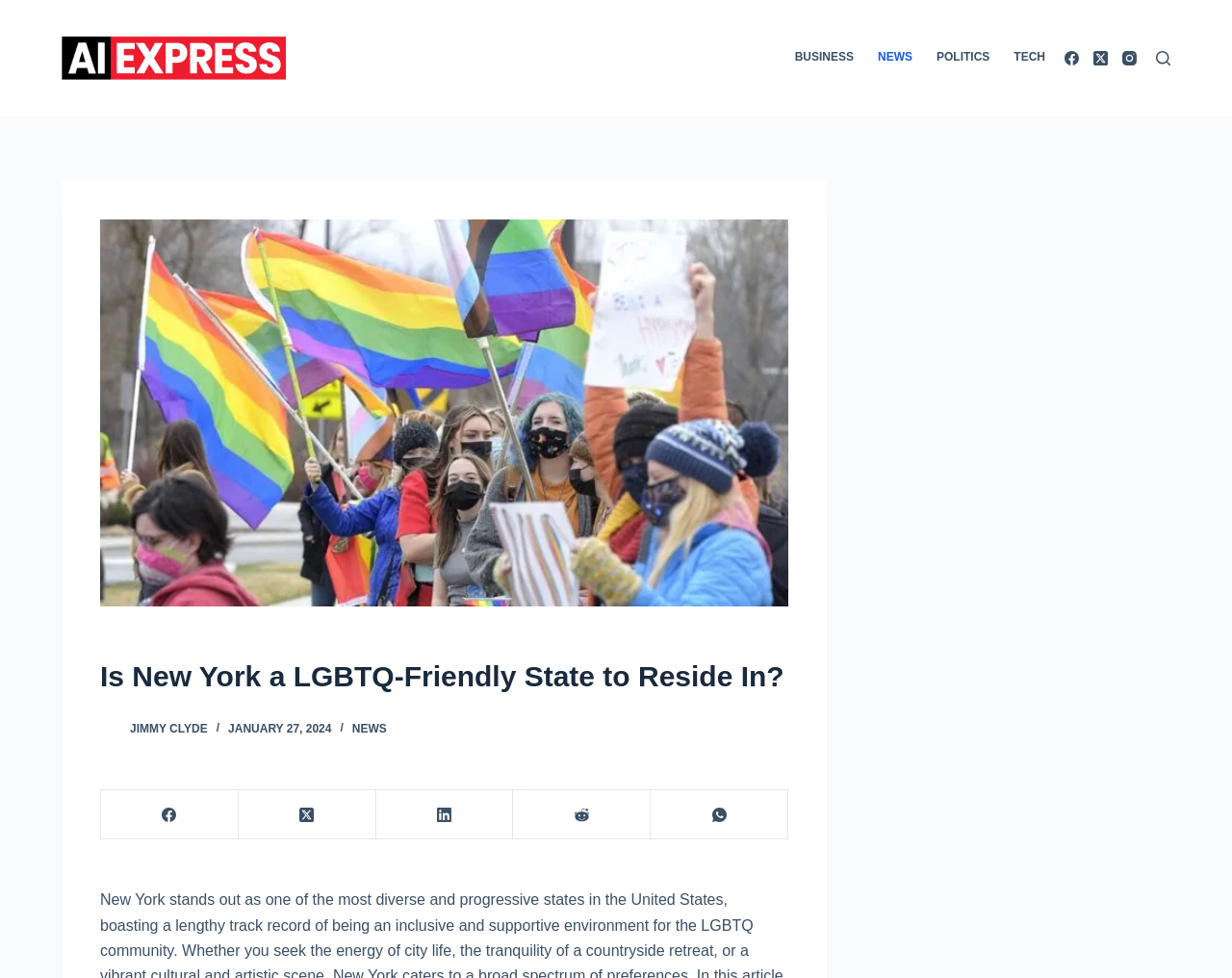Please locate the bounding box coordinates of the element that should be clicked to complete the given instruction: "Visit Jimmy Clyde's page".

[0.081, 0.732, 0.101, 0.757]